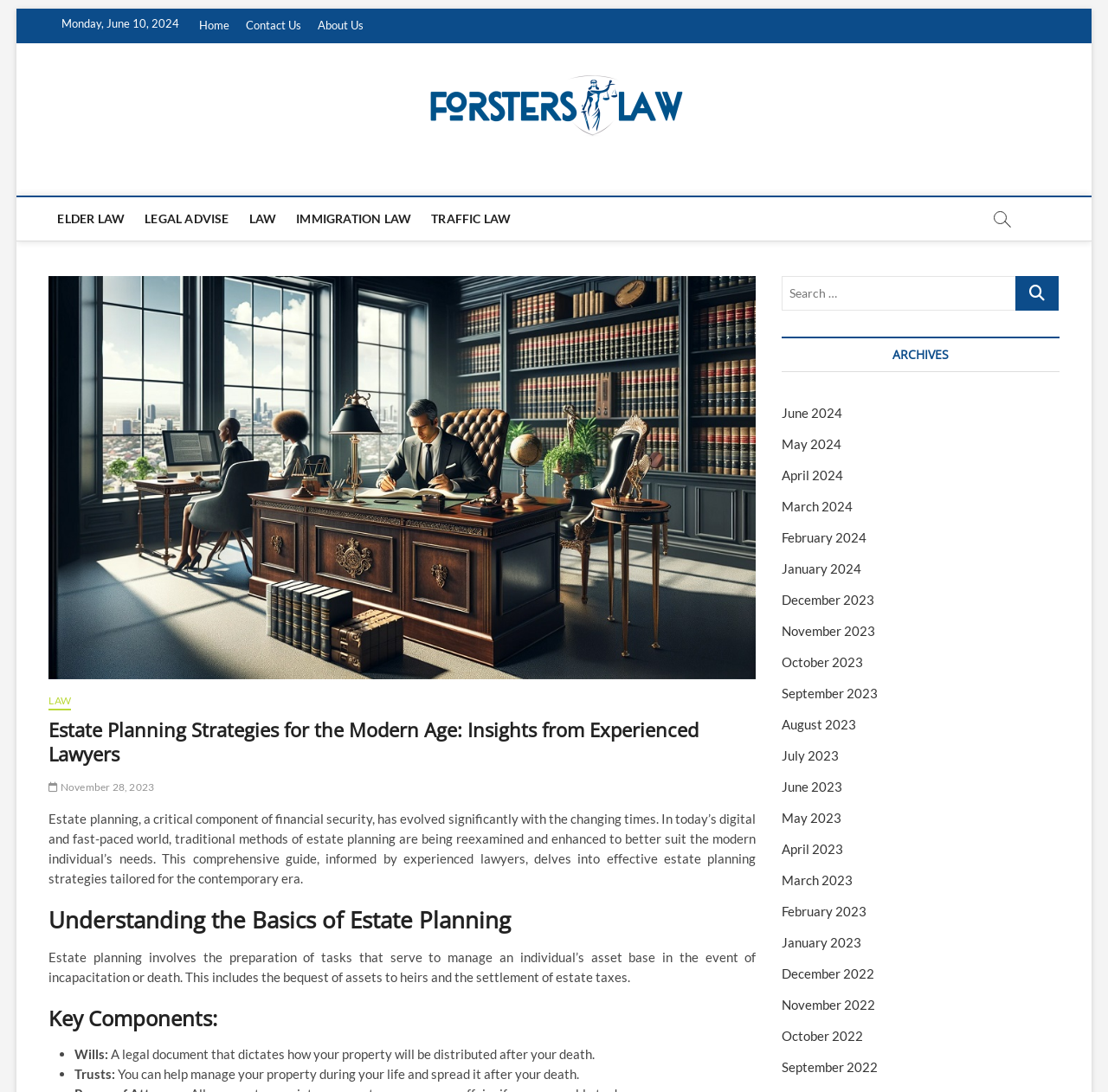Given the following UI element description: "March 2023", find the bounding box coordinates in the webpage screenshot.

[0.706, 0.799, 0.77, 0.813]